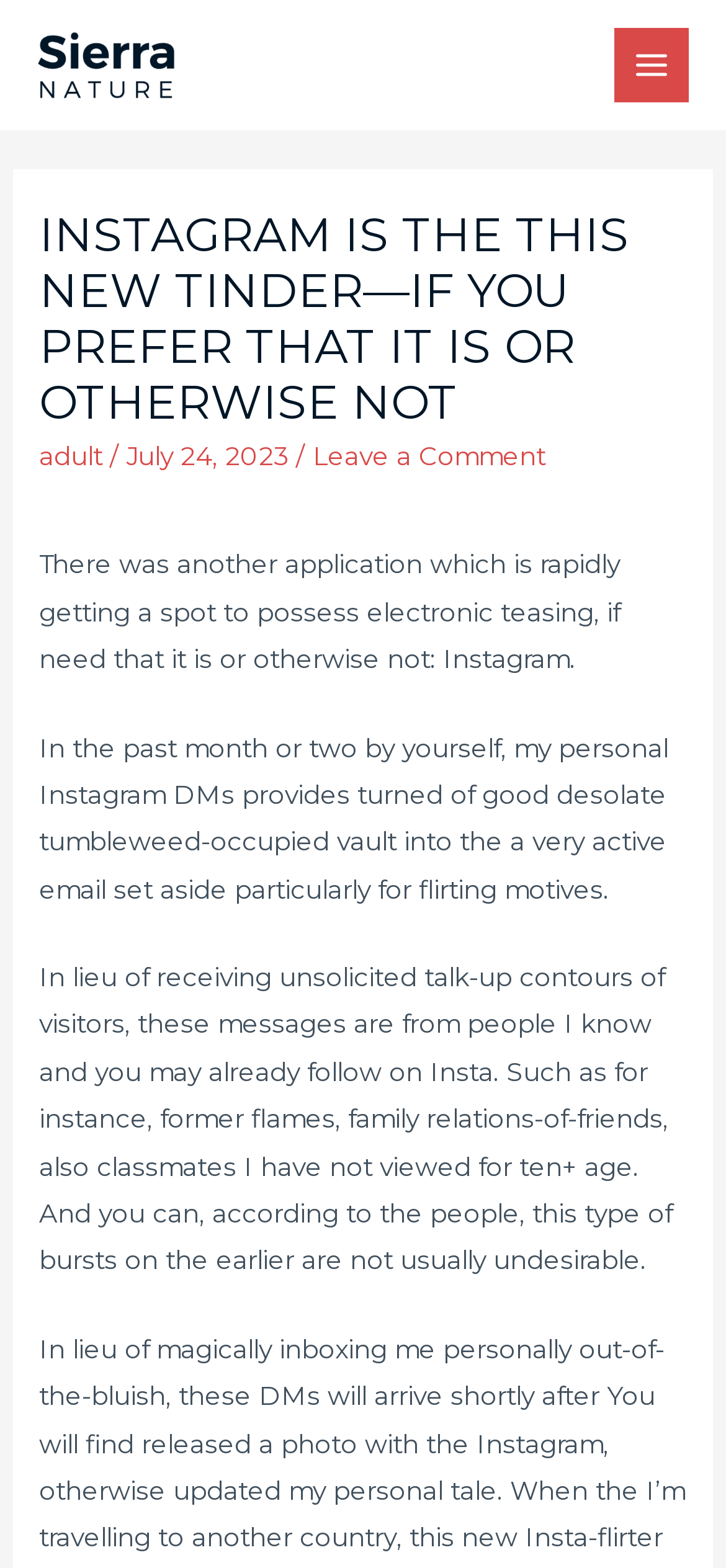Predict the bounding box for the UI component with the following description: "adult".

[0.054, 0.281, 0.141, 0.3]